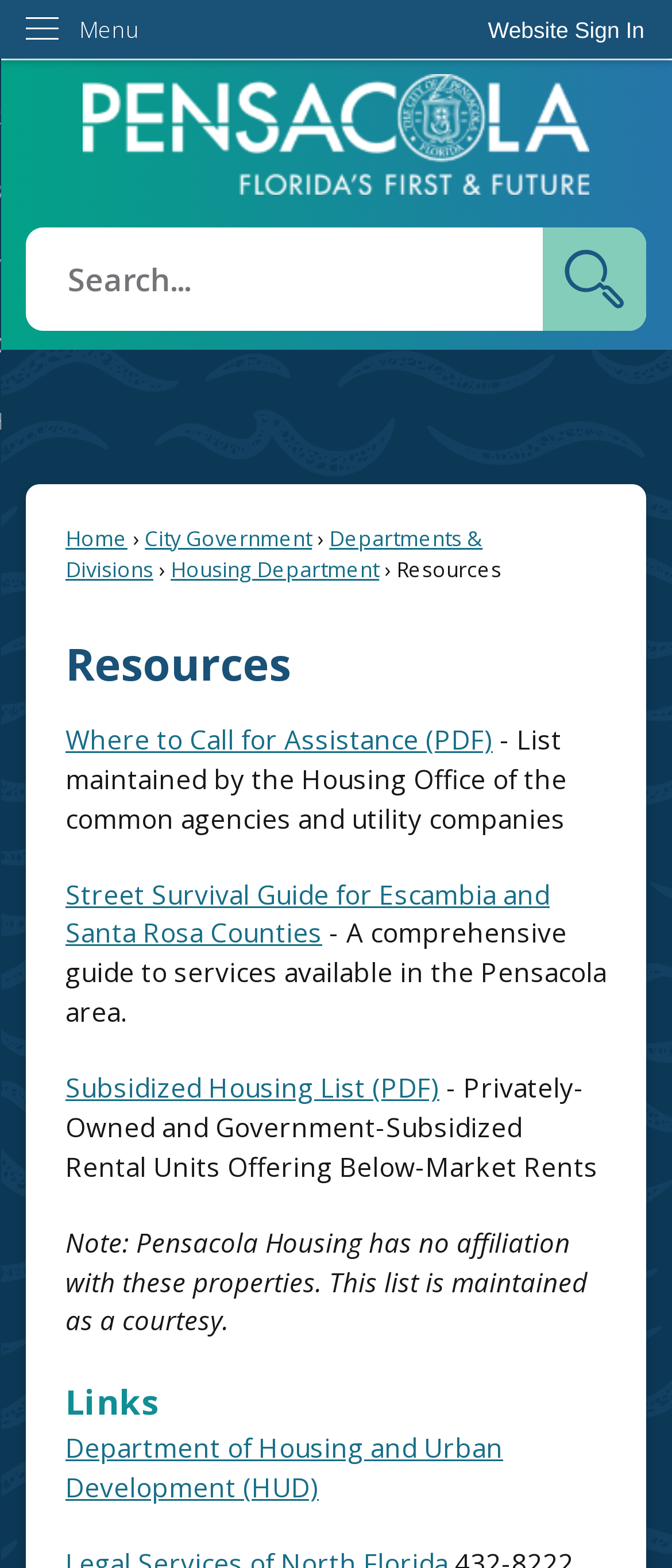Locate the bounding box coordinates of the area that needs to be clicked to fulfill the following instruction: "Visit the Department of Housing and Urban Development website". The coordinates should be in the format of four float numbers between 0 and 1, namely [left, top, right, bottom].

[0.097, 0.912, 0.749, 0.959]